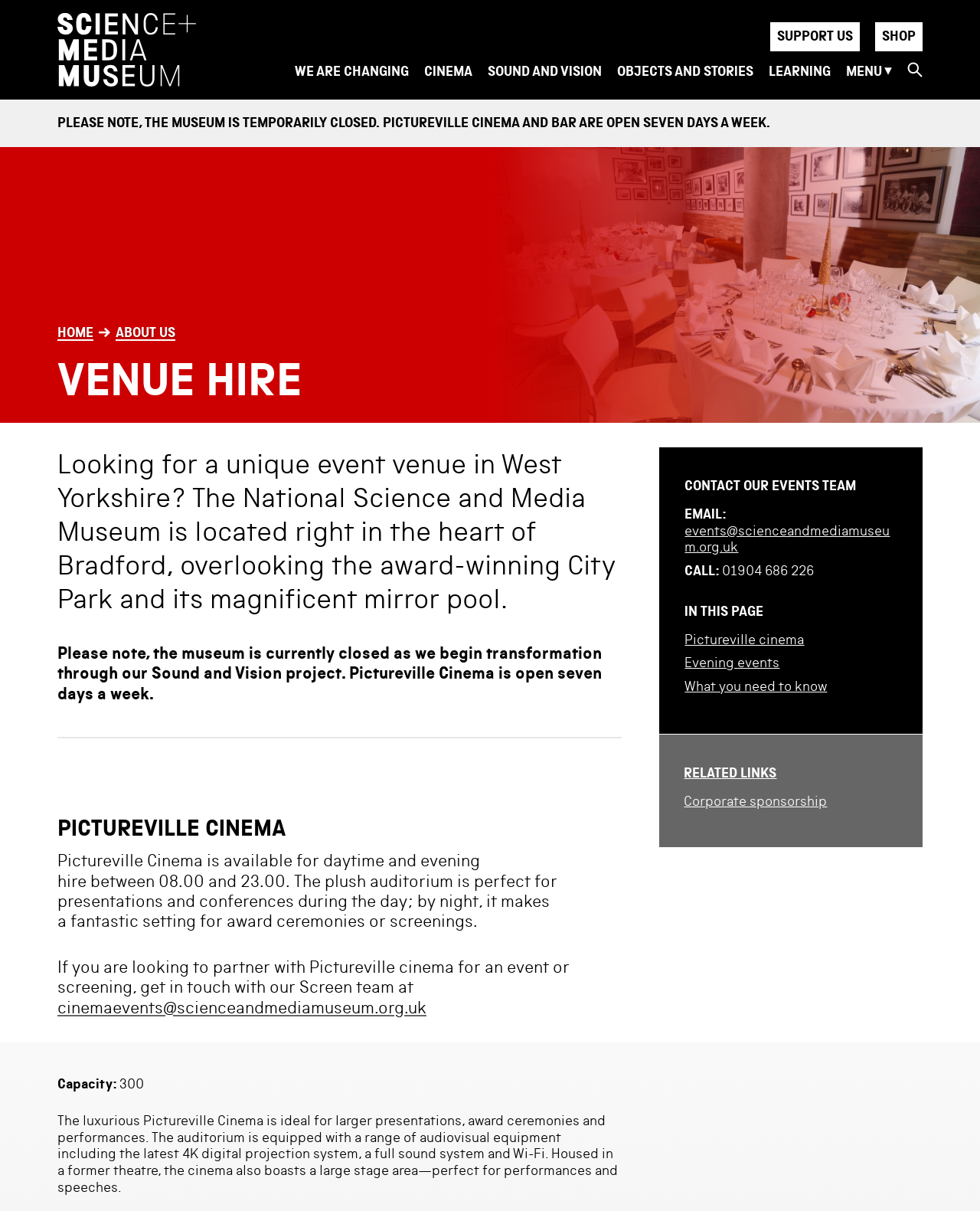What is the email address for the events team?
Could you answer the question in a detailed manner, providing as much information as possible?

I found the answer by looking at the 'CONTACT OUR EVENTS TEAM' section, which provides the email address 'events@scienceandmediamuseum.org.uk' for contacting the events team.